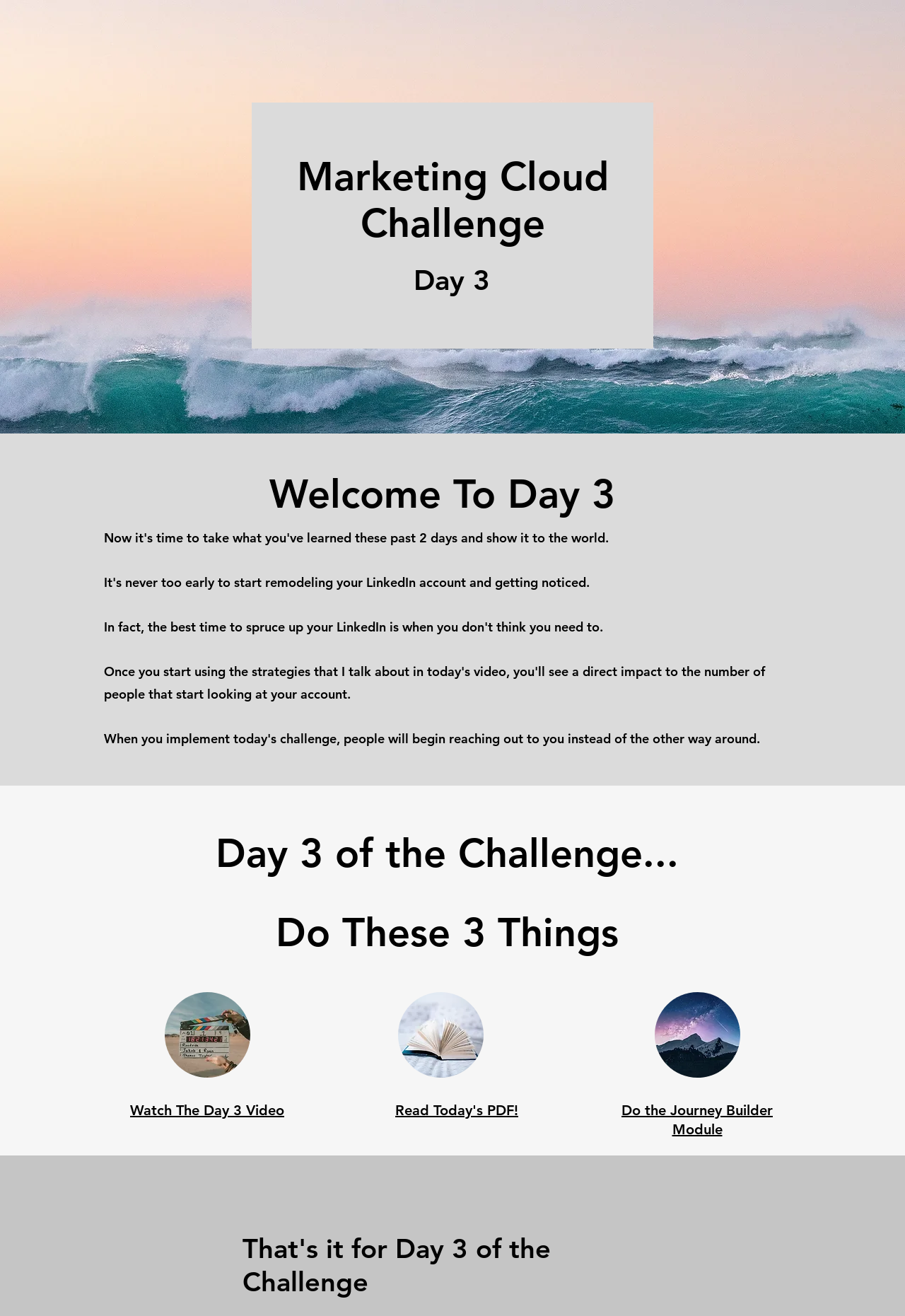Identify and generate the primary title of the webpage.

Marketing Cloud Challenge